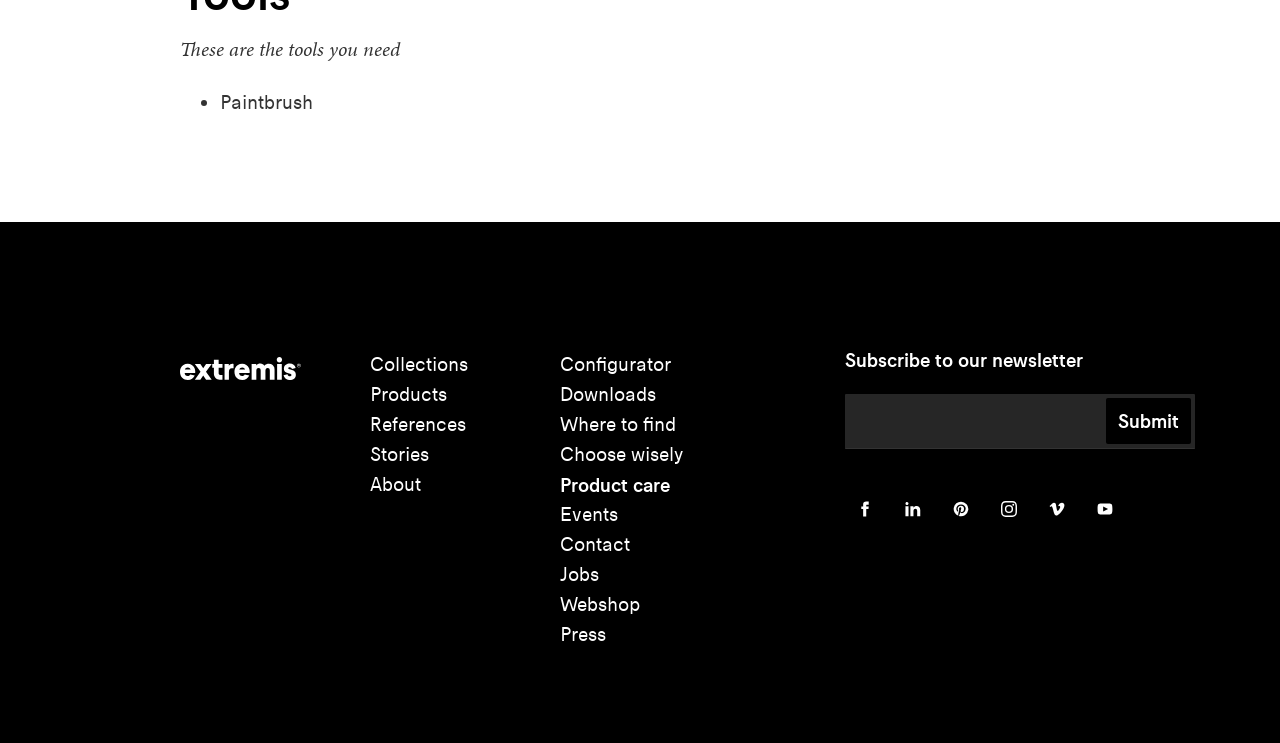Provide the bounding box coordinates for the area that should be clicked to complete the instruction: "Toggle the Table of Content".

None